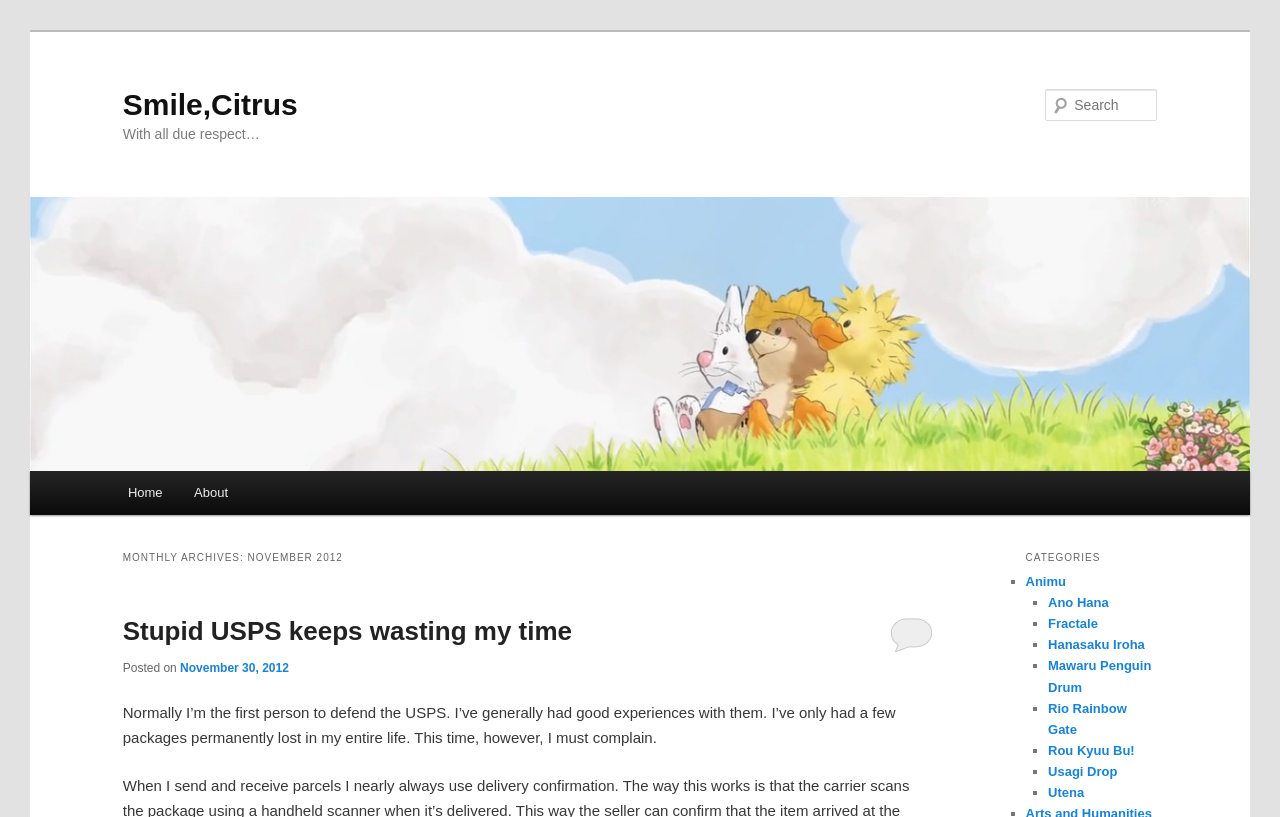Determine the bounding box coordinates for the element that should be clicked to follow this instruction: "Go to Home page". The coordinates should be given as four float numbers between 0 and 1, in the format [left, top, right, bottom].

[0.088, 0.577, 0.139, 0.63]